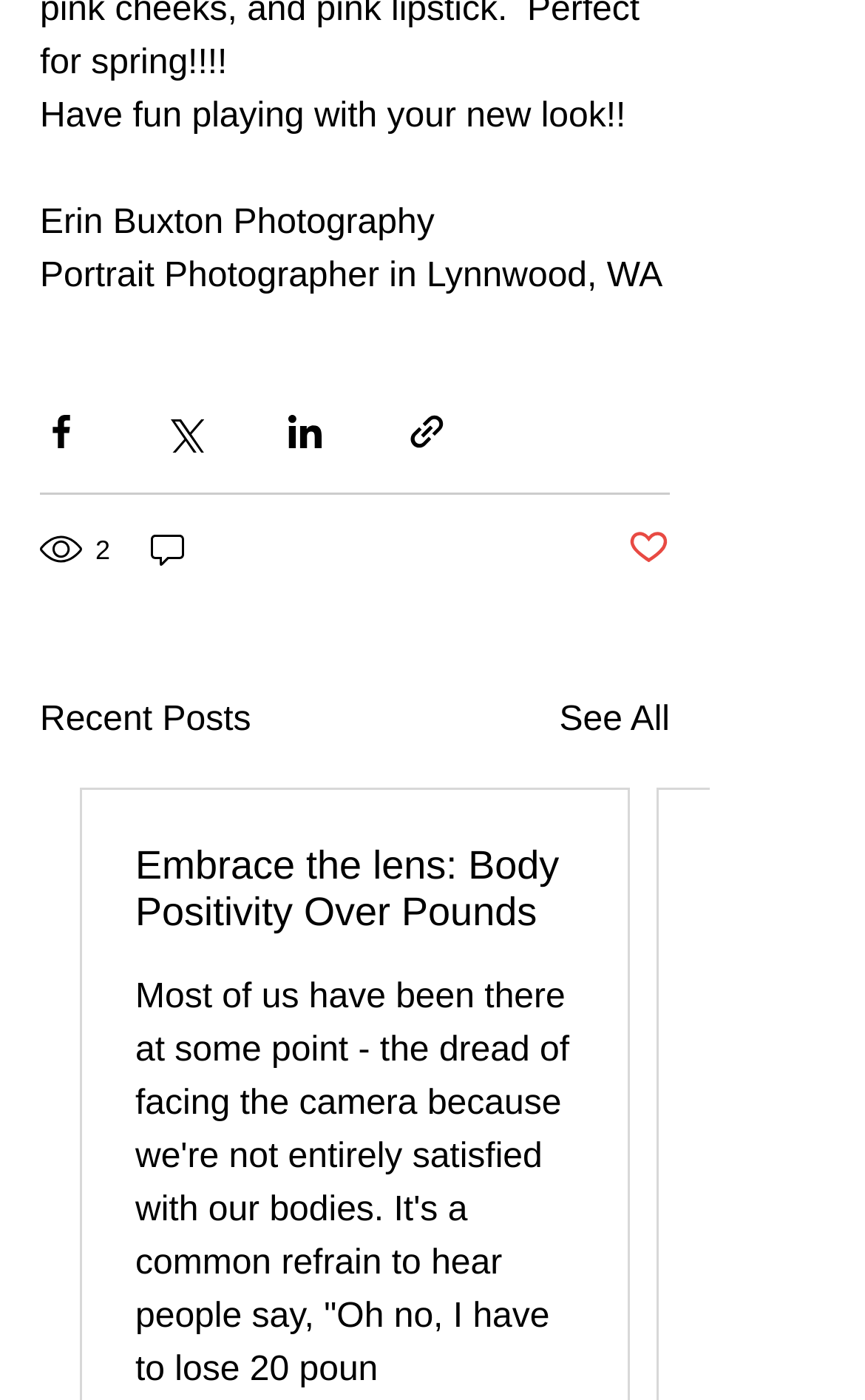Identify the bounding box coordinates of the part that should be clicked to carry out this instruction: "Share via Facebook".

[0.046, 0.294, 0.095, 0.324]